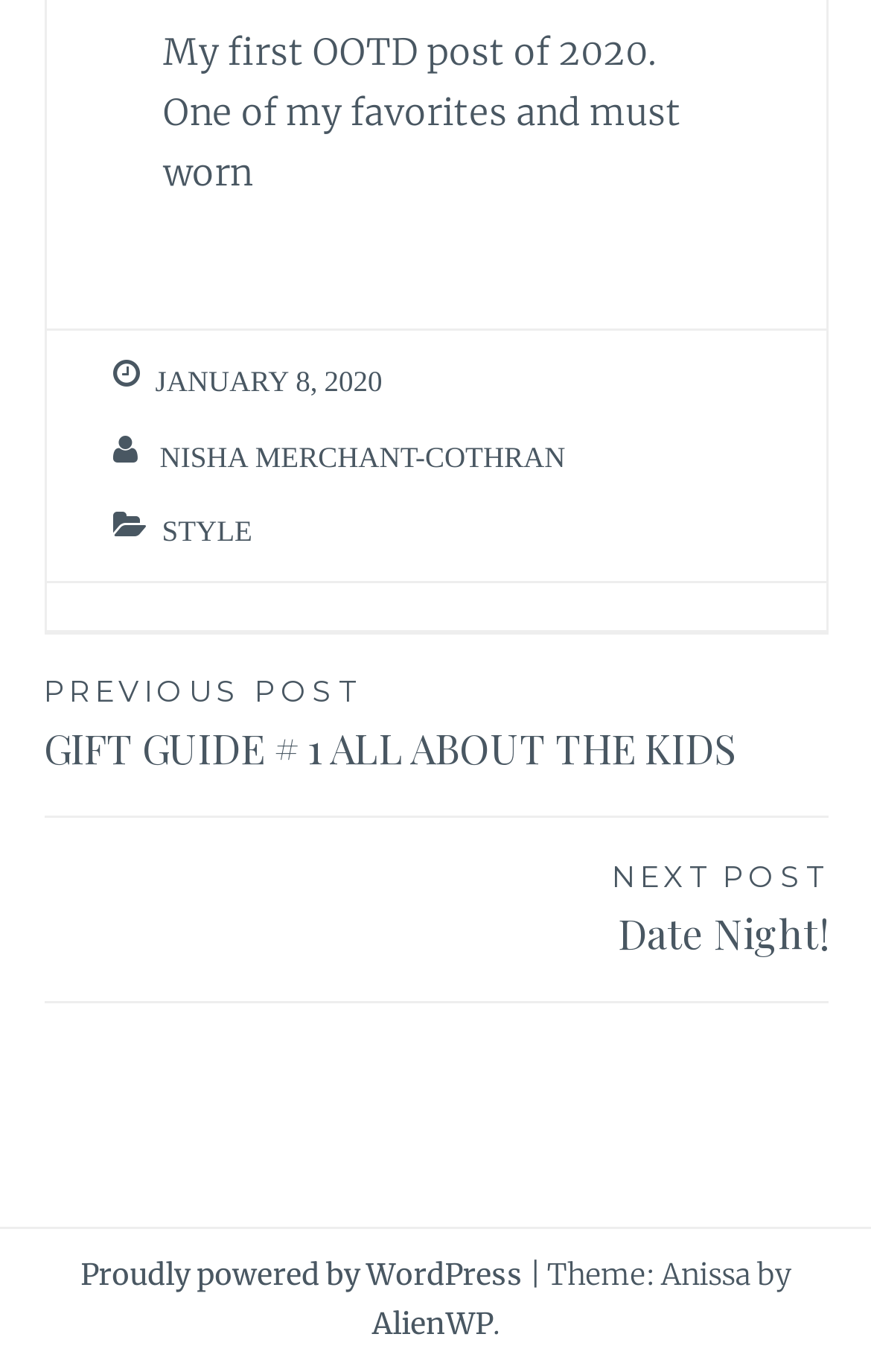Who is the author of the post?
Please provide a comprehensive answer based on the information in the image.

I found the author of the post by looking at the footer section, where it lists 'NISHA MERCHANT-COTHRAN' as the author's name next to the date.